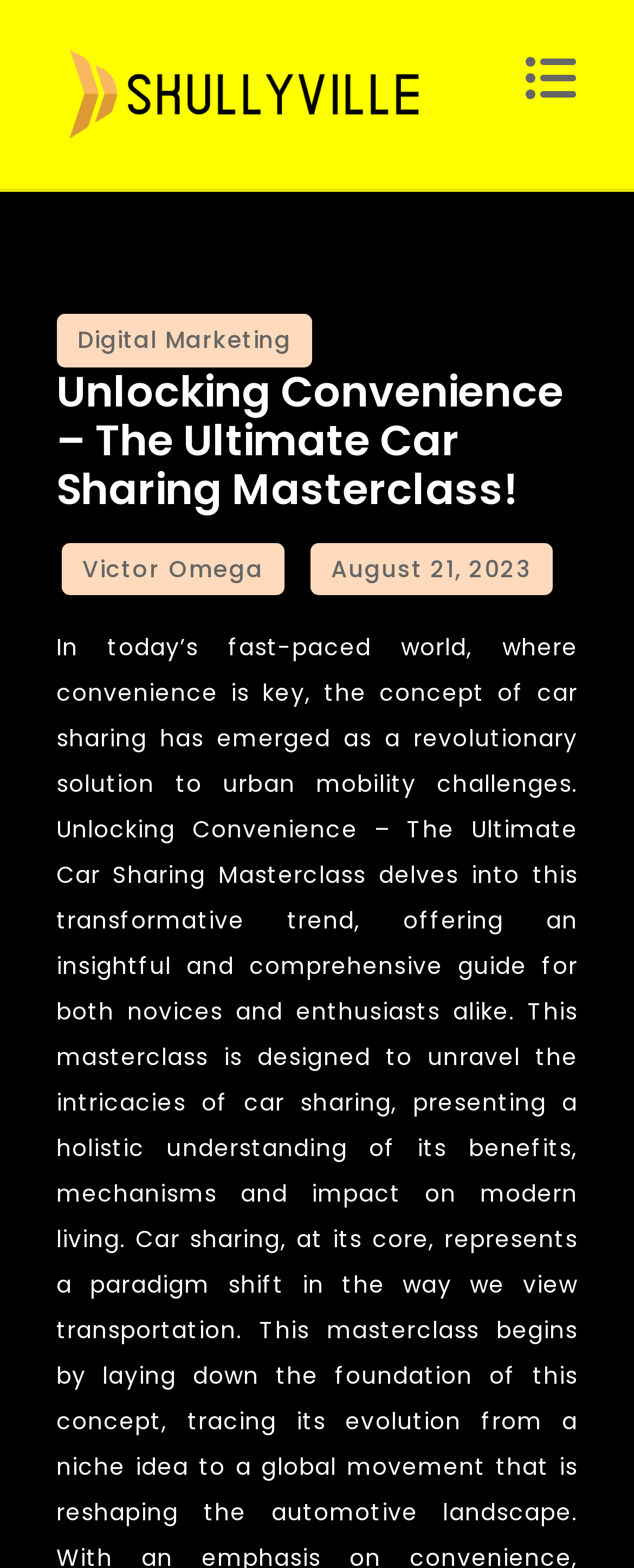Identify and extract the heading text of the webpage.

Unlocking Convenience – The Ultimate Car Sharing Masterclass!